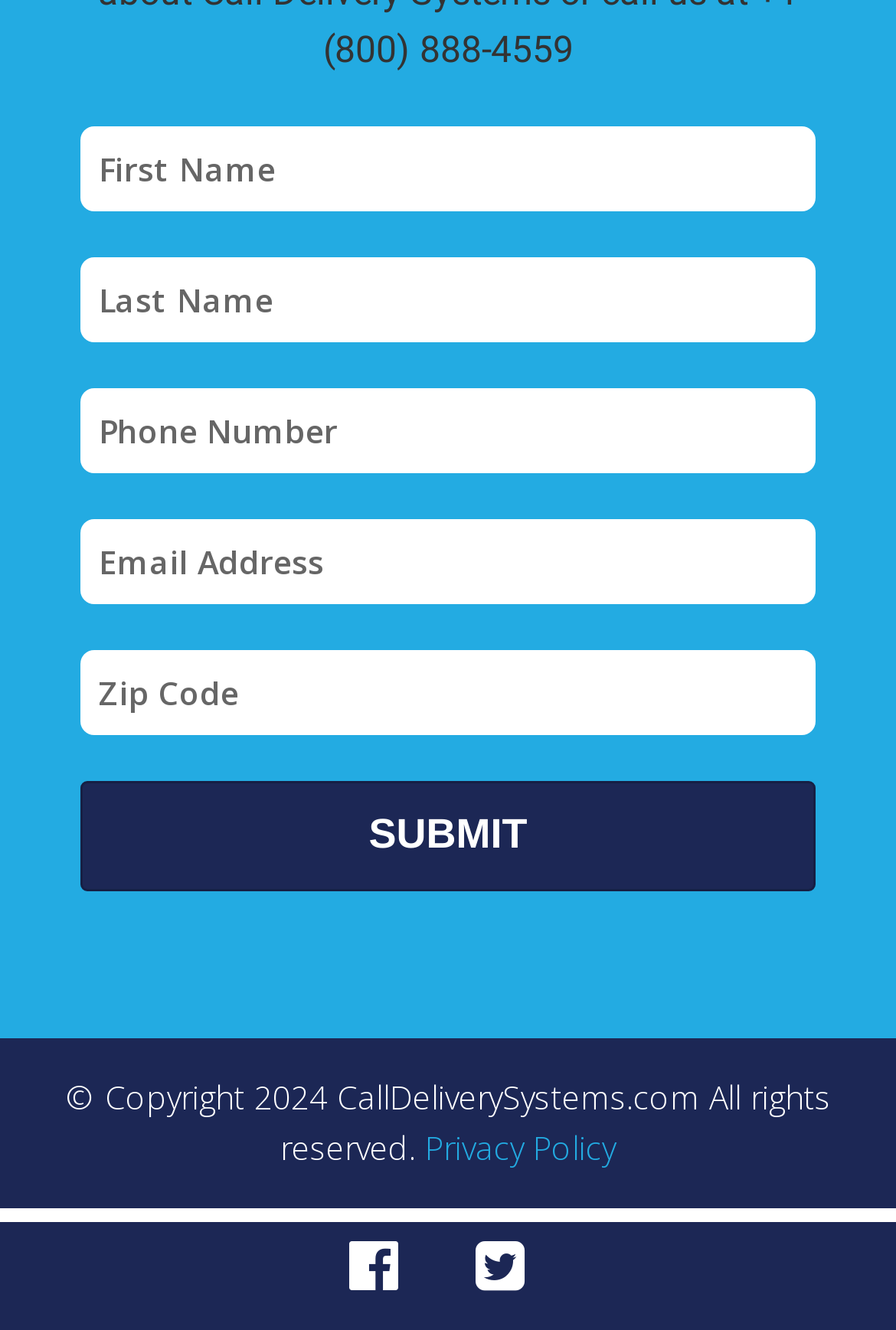What is the purpose of the textboxes?
Please give a detailed and elaborate answer to the question.

The presence of multiple textboxes with labels such as 'First Name', 'Last Name', 'Phone Number', 'Email Address', and 'Zip Code' suggests that the user is required to input their personal information. This information is likely to be used for registration, subscription, or other purposes.